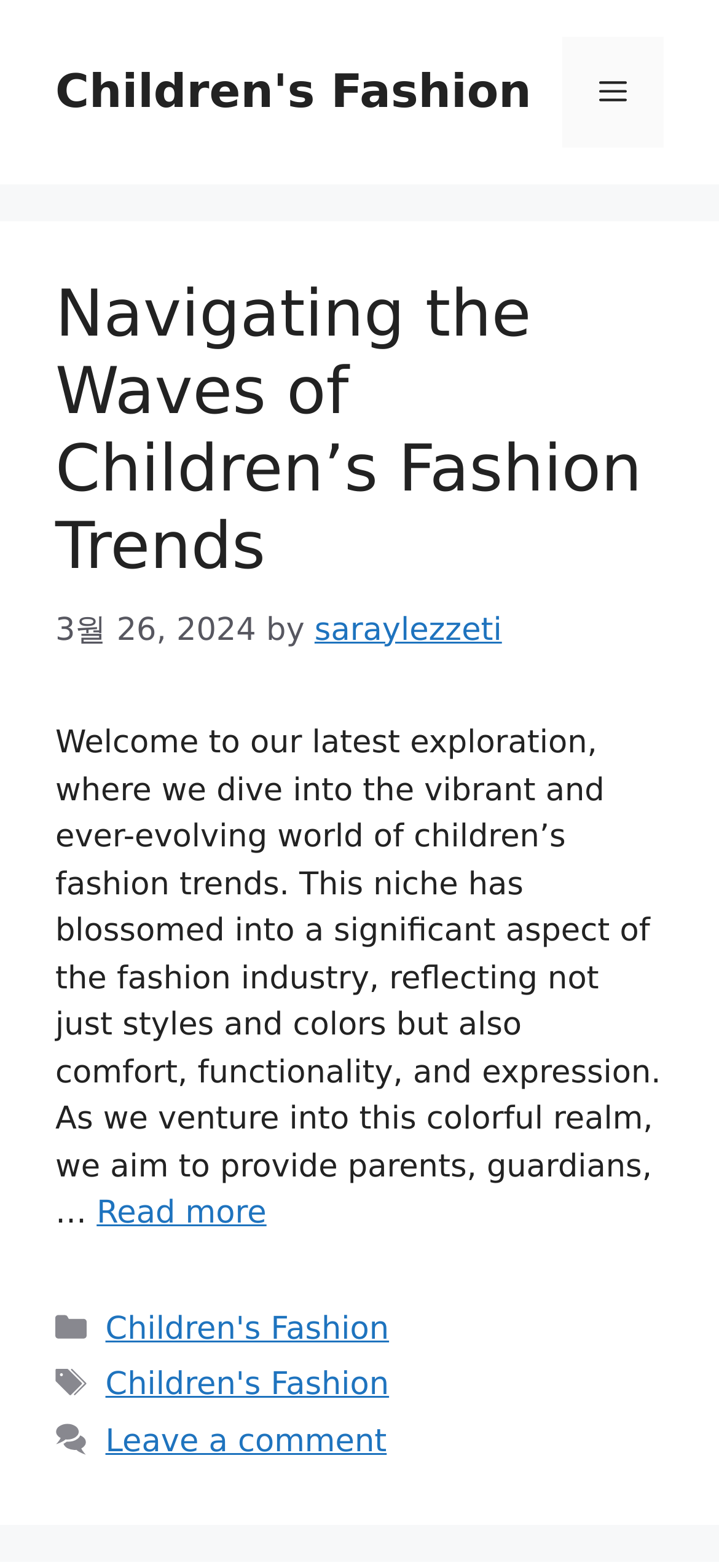Identify the bounding box of the UI element that matches this description: "saraylezzeti".

[0.437, 0.39, 0.698, 0.413]